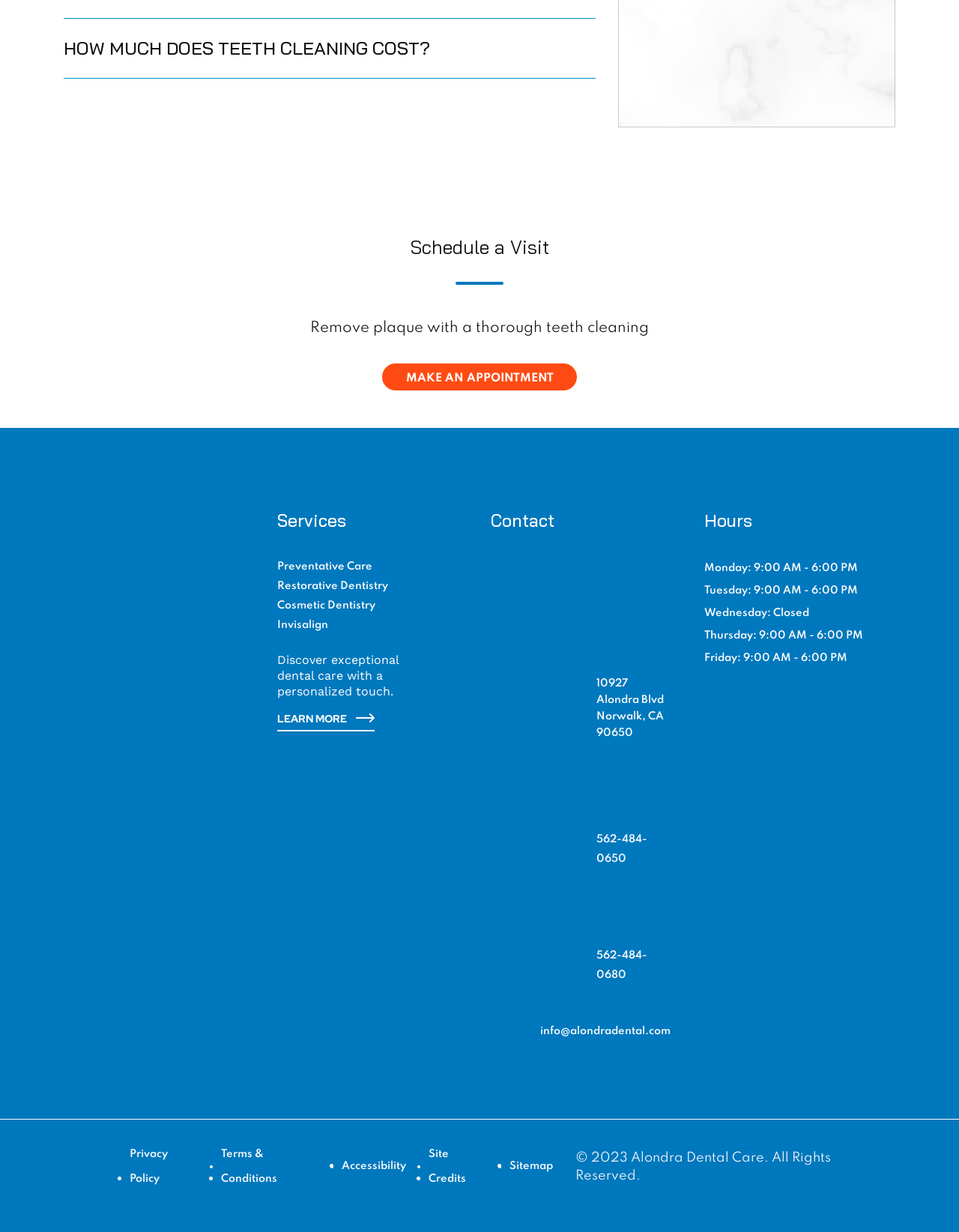What is the address of Alondra Dental Care?
Answer the question with a single word or phrase derived from the image.

10927 Alondra Blvd Norwalk, CA 90650